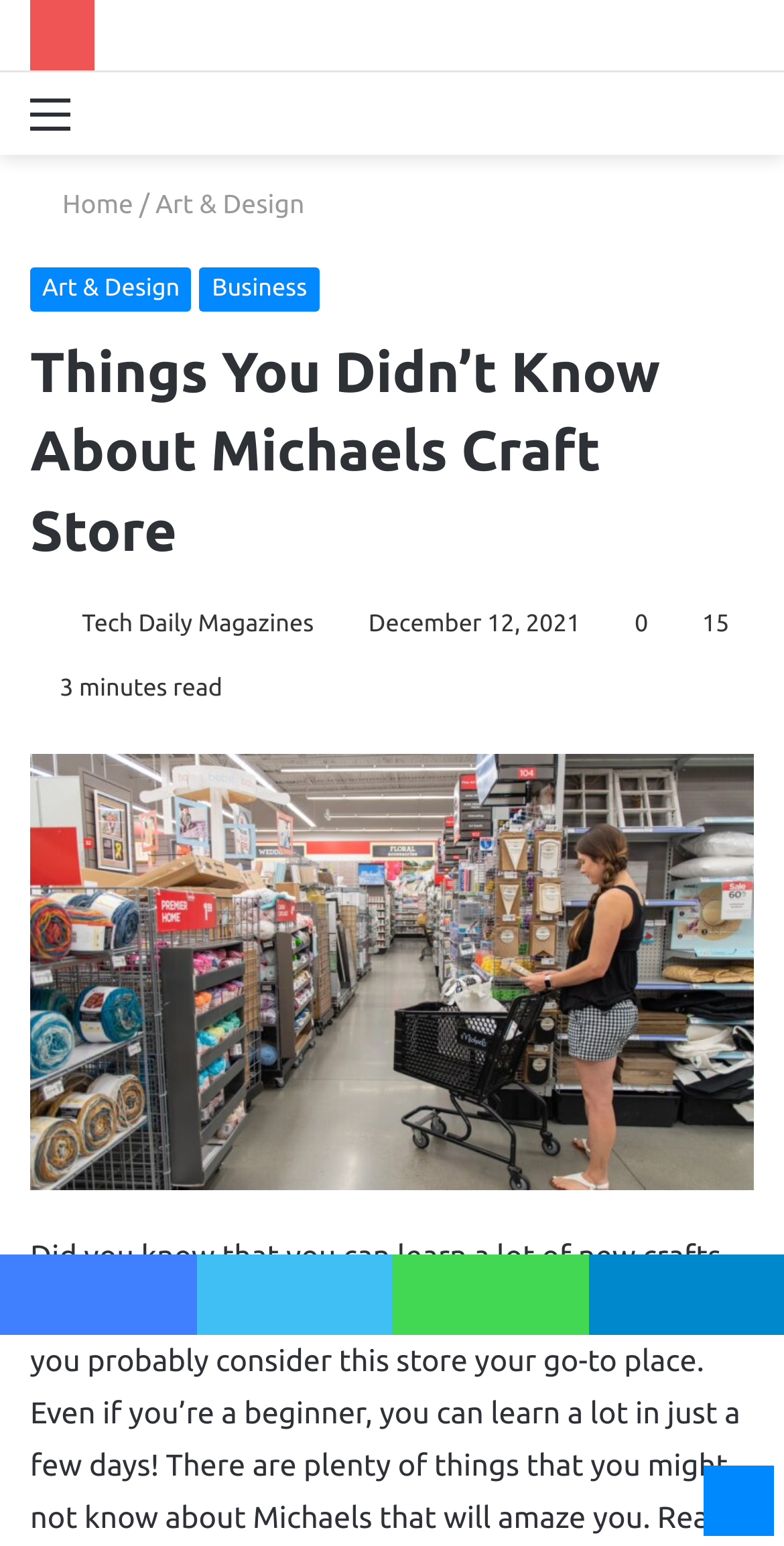Give a concise answer of one word or phrase to the question: 
What is the estimated reading time of the article?

3 minutes